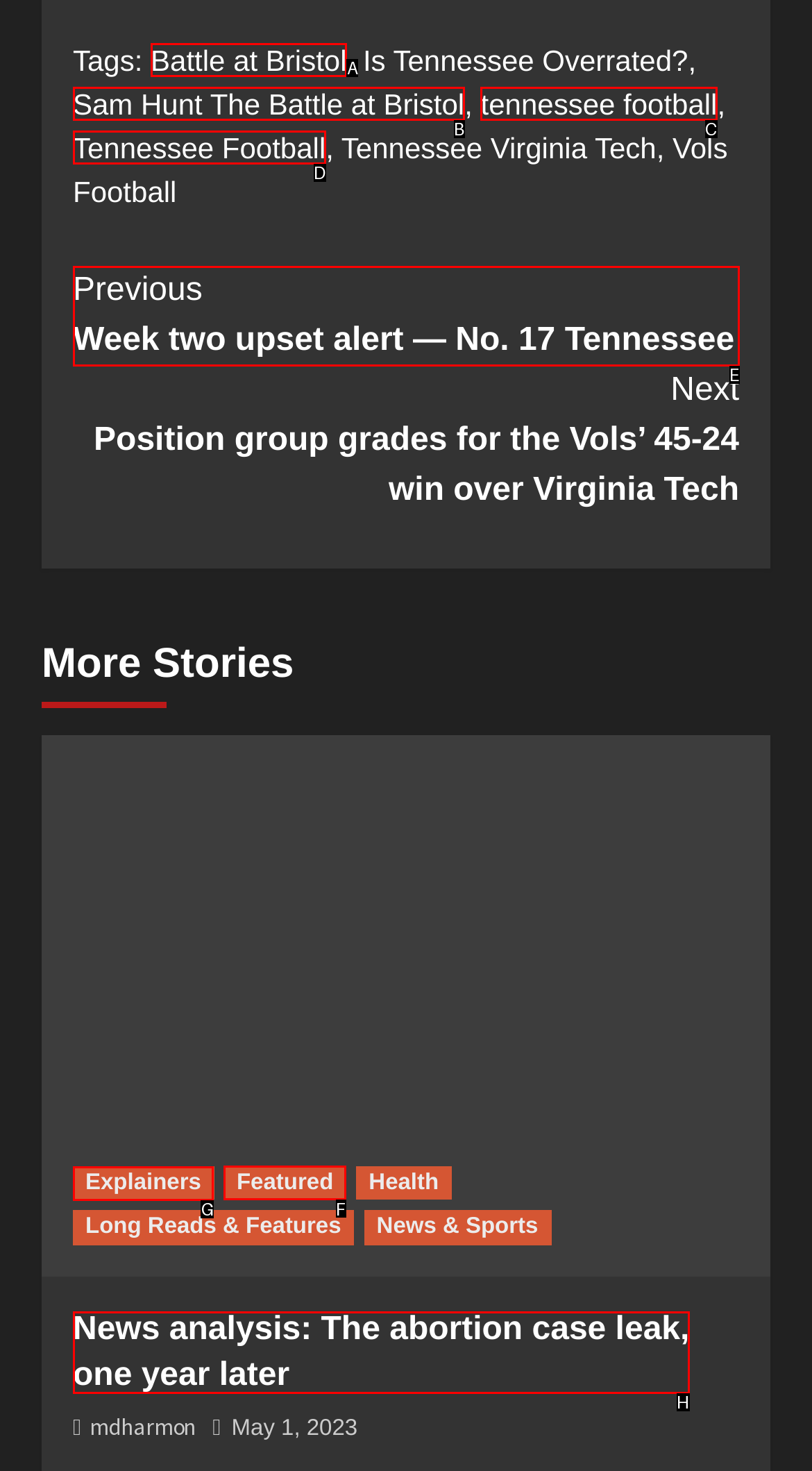Determine the letter of the element you should click to carry out the task: Explore the 'Explainers' category
Answer with the letter from the given choices.

G